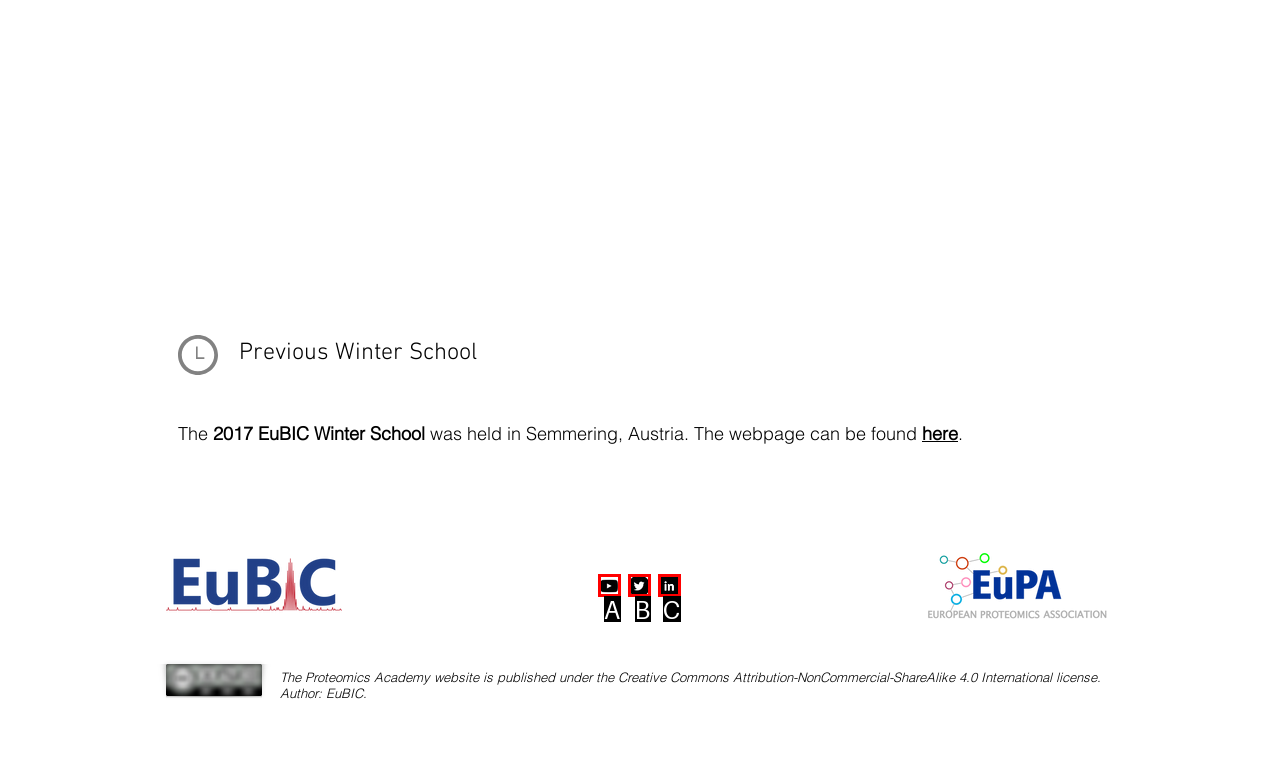Find the HTML element that matches the description: Studies
Respond with the corresponding letter from the choices provided.

None